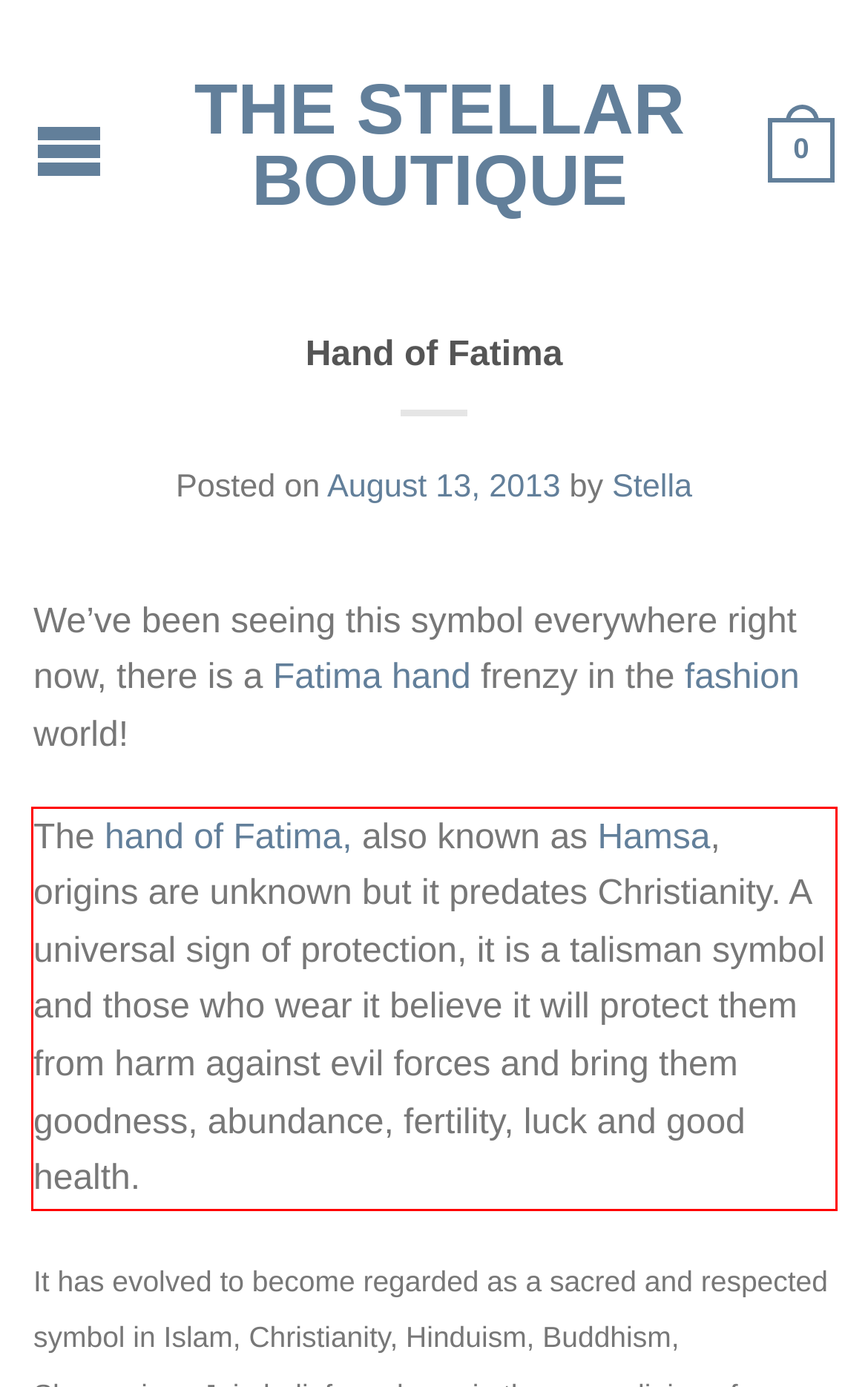View the screenshot of the webpage and identify the UI element surrounded by a red bounding box. Extract the text contained within this red bounding box.

The hand of Fatima, also known as Hamsa, origins are unknown but it predates Christianity. A universal sign of protection, it is a talisman symbol and those who wear it believe it will protect them from harm against evil forces and bring them goodness, abundance, fertility, luck and good health.